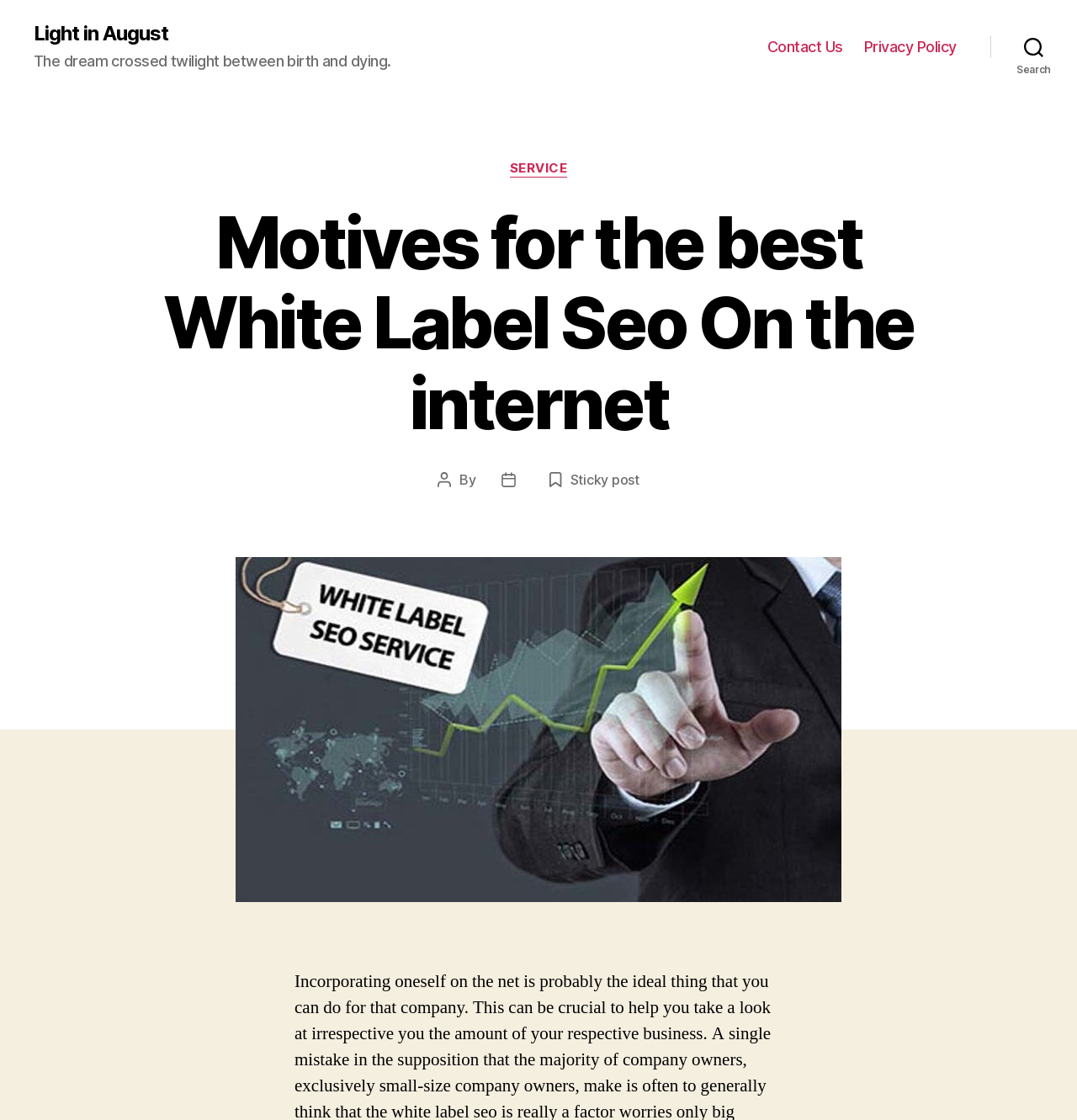Please provide a comprehensive response to the question based on the details in the image: What is the theme of the webpage content?

The webpage content appears to be related to SEO, as indicated by the heading 'Motives for the best White Label Seo On the internet', suggesting that the webpage is discussing or providing information about SEO-related topics.